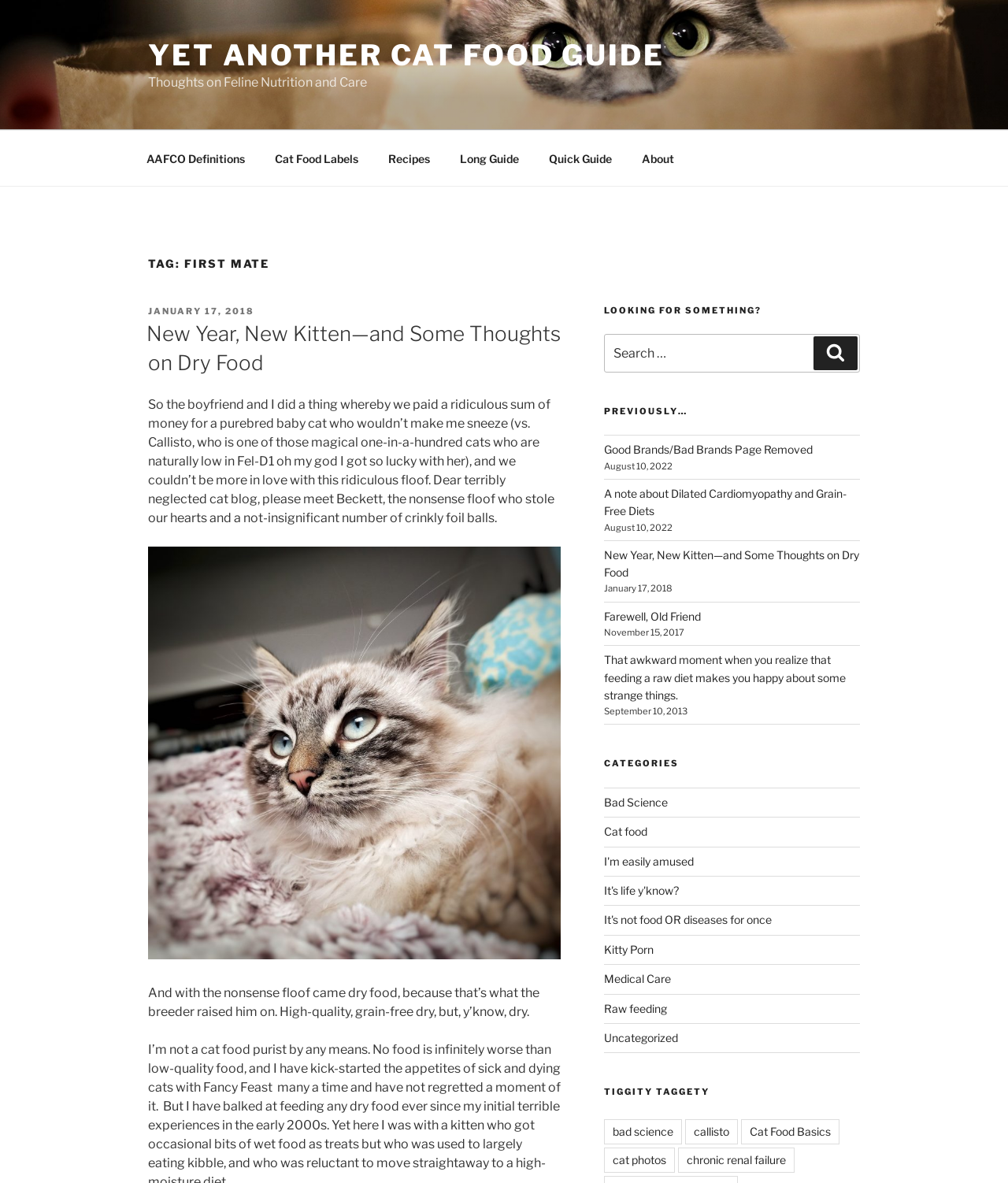What categories are available on the website?
Please give a well-detailed answer to the question.

The website has a section titled 'CATEGORIES' that lists various categories, including 'Bad Science', 'Cat food', 'Kitty Porn', and others. These categories likely contain related articles or content.